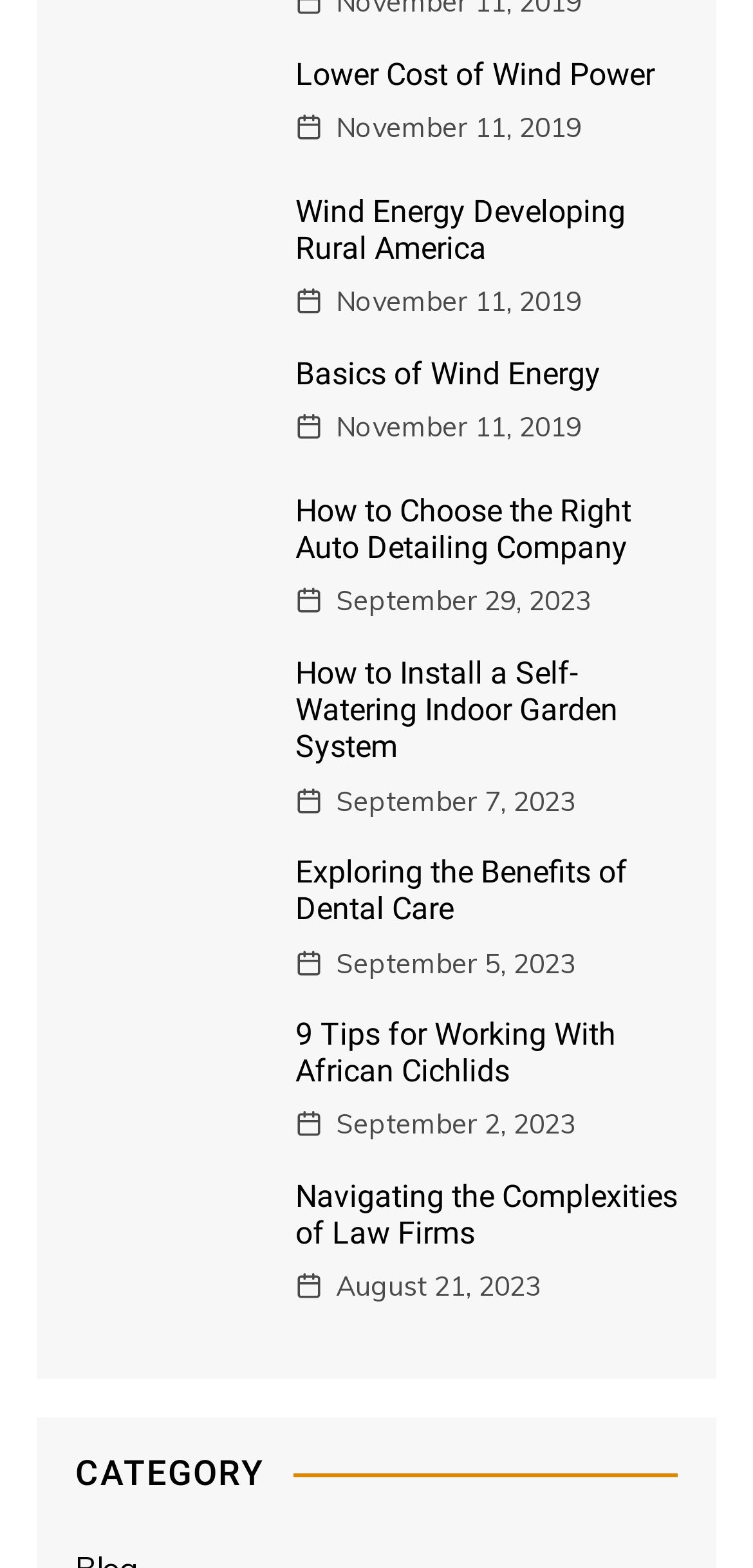How many articles are listed on this webpage?
Please craft a detailed and exhaustive response to the question.

By counting the number of headings and links on the webpage, I can see that there are 9 articles listed, each with a heading, link, and image.